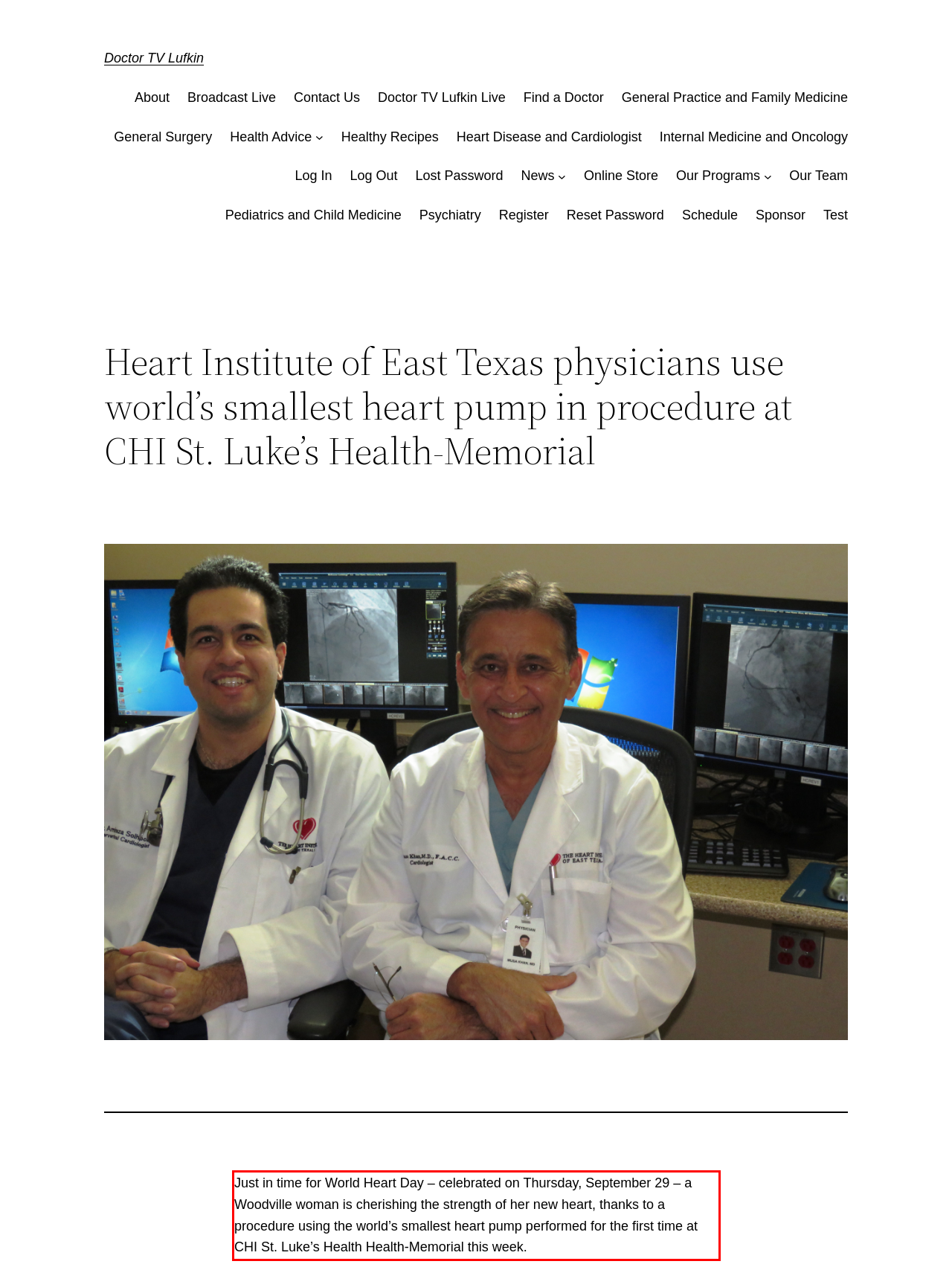Please recognize and transcribe the text located inside the red bounding box in the webpage image.

Just in time for World Heart Day – celebrated on Thursday, September 29 – a Woodville woman is cherishing the strength of her new heart, thanks to a procedure using the world’s smallest heart pump performed for the first time at CHI St. Luke’s Health Health-Memorial this week.